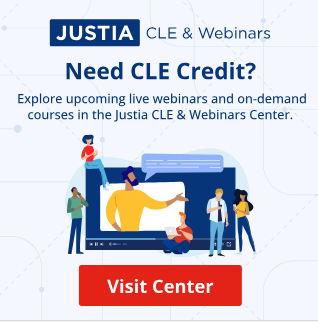Provide a thorough description of the image.

The image promotes the Justia CLE & Webinars Center, encouraging legal professionals to earn Continuing Legal Education (CLE) credits. It features an engaging graphic of individuals participating in an interactive online webinar, with one person clearly focused on a presentation displayed on a large screen. The vibrant design highlights the text “Need CLE Credit?” and invites users to explore various upcoming live webinars and on-demand courses. A prominent red button labeled “Visit Center” further prompts viewers to click for more information, making this an ideal resource for busy lawyers seeking to enhance their professional knowledge and skills.